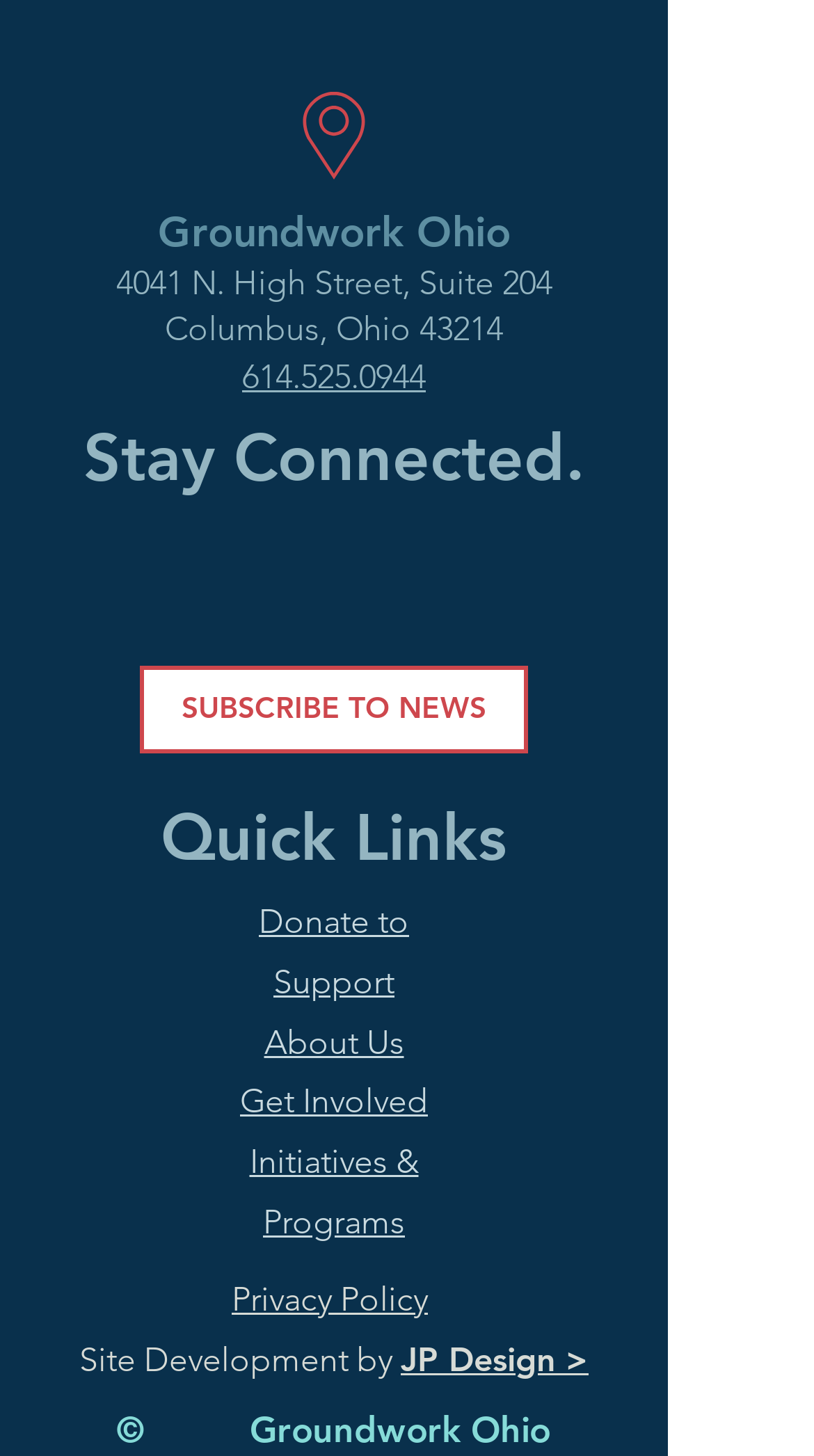Find the bounding box coordinates for the area you need to click to carry out the instruction: "Learn about initiatives and programs". The coordinates should be four float numbers between 0 and 1, indicated as [left, top, right, bottom].

[0.306, 0.784, 0.514, 0.853]